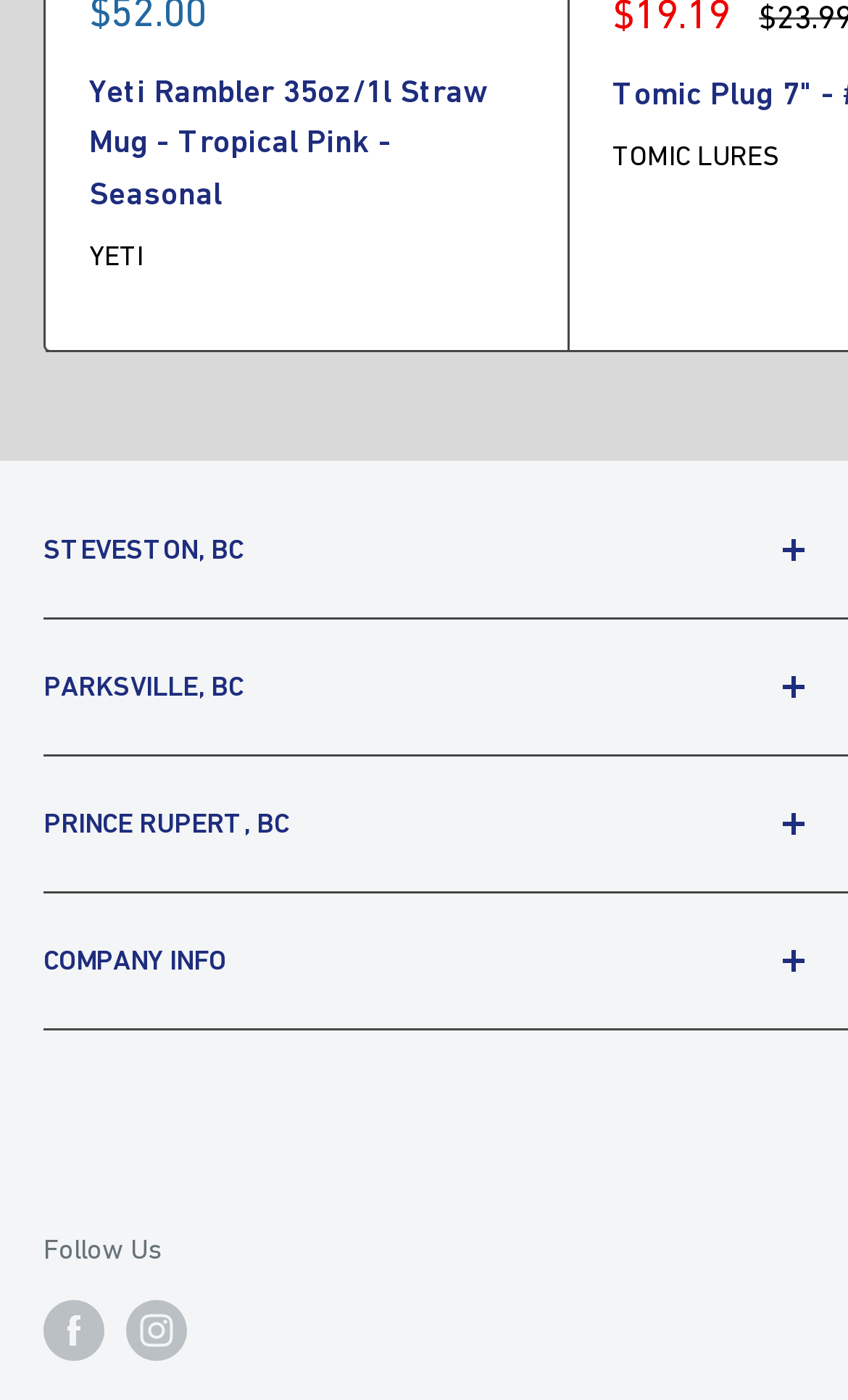Identify the bounding box coordinates of the element that should be clicked to fulfill this task: "Go to the next post". The coordinates should be provided as four float numbers between 0 and 1, i.e., [left, top, right, bottom].

None